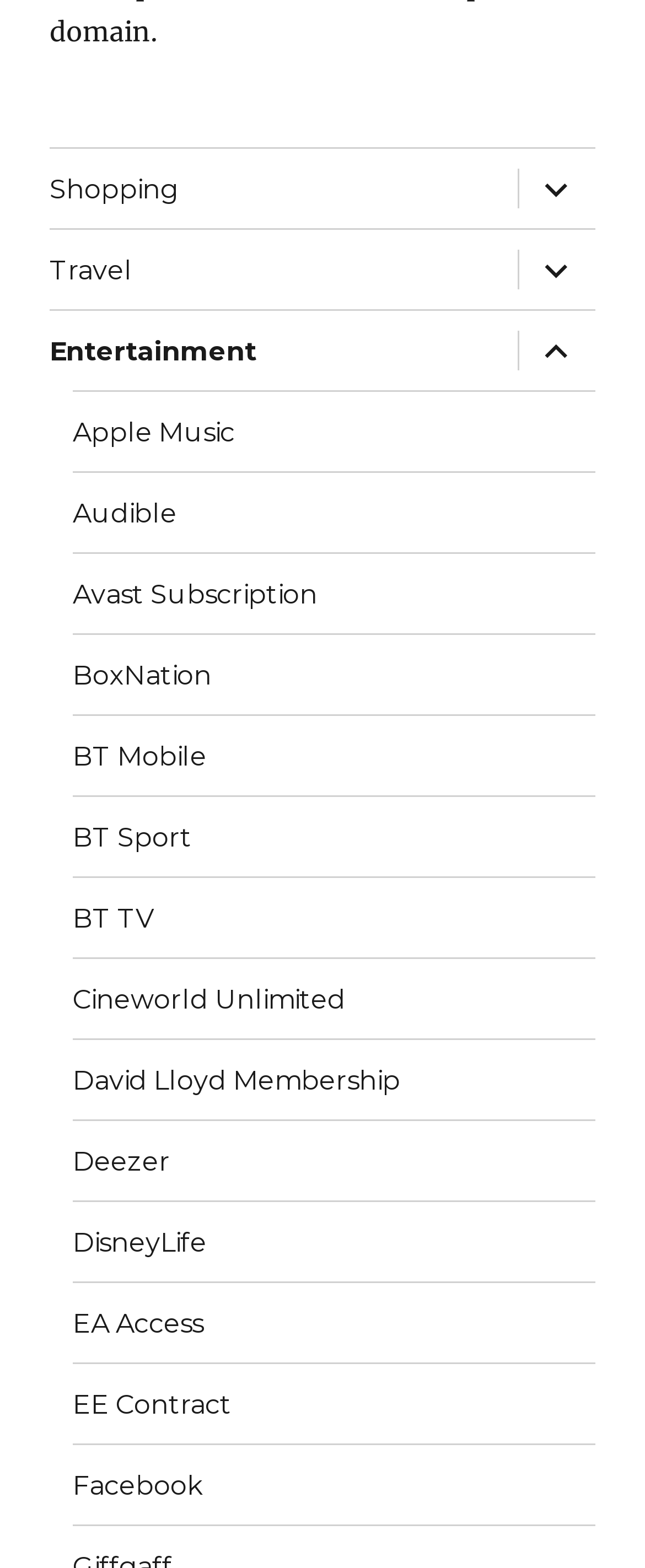What is the first item under Entertainment?
Please provide a single word or phrase as the answer based on the screenshot.

Apple Music